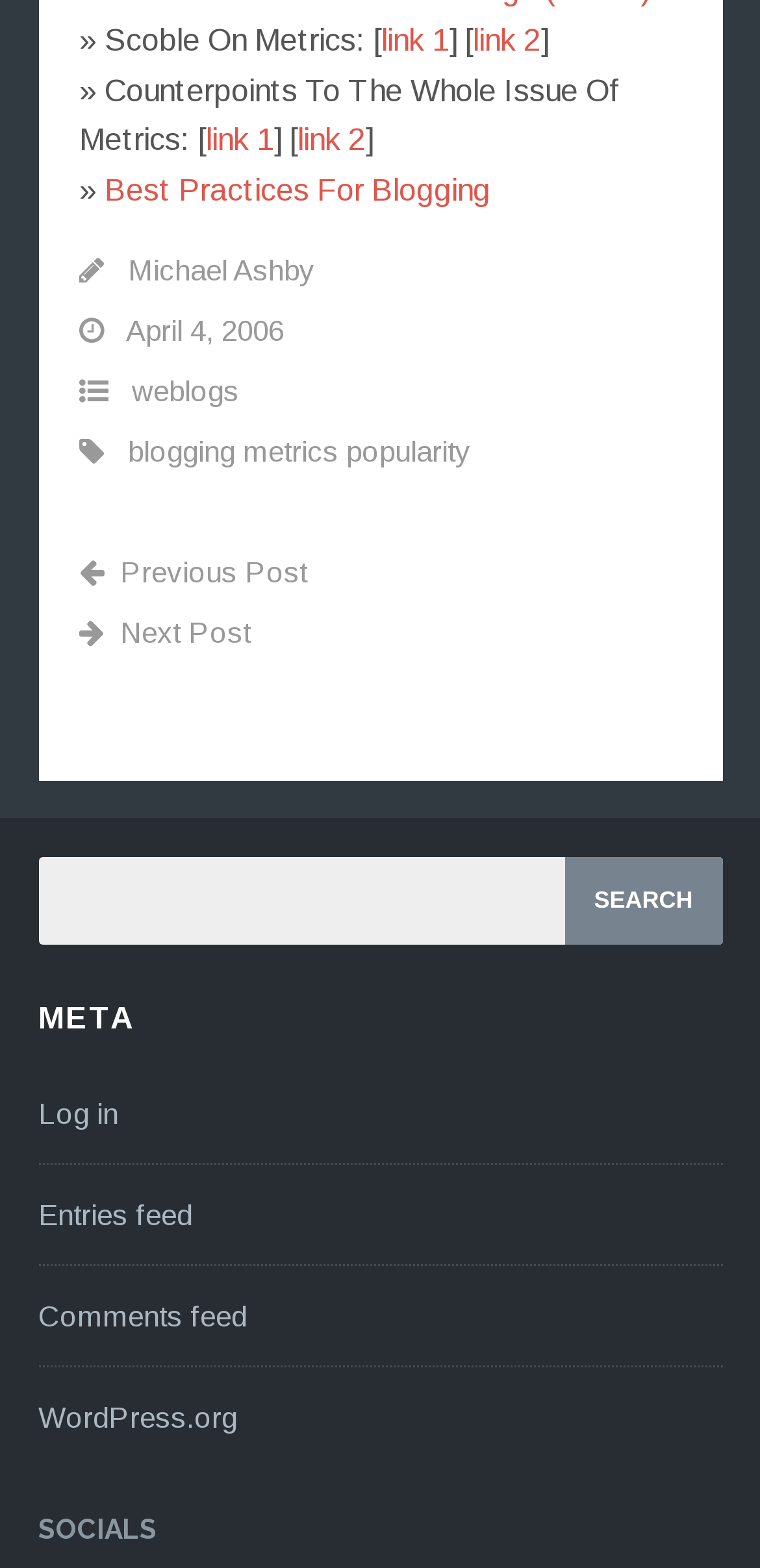Identify the bounding box coordinates of the specific part of the webpage to click to complete this instruction: "Search for something".

[0.743, 0.546, 0.95, 0.602]